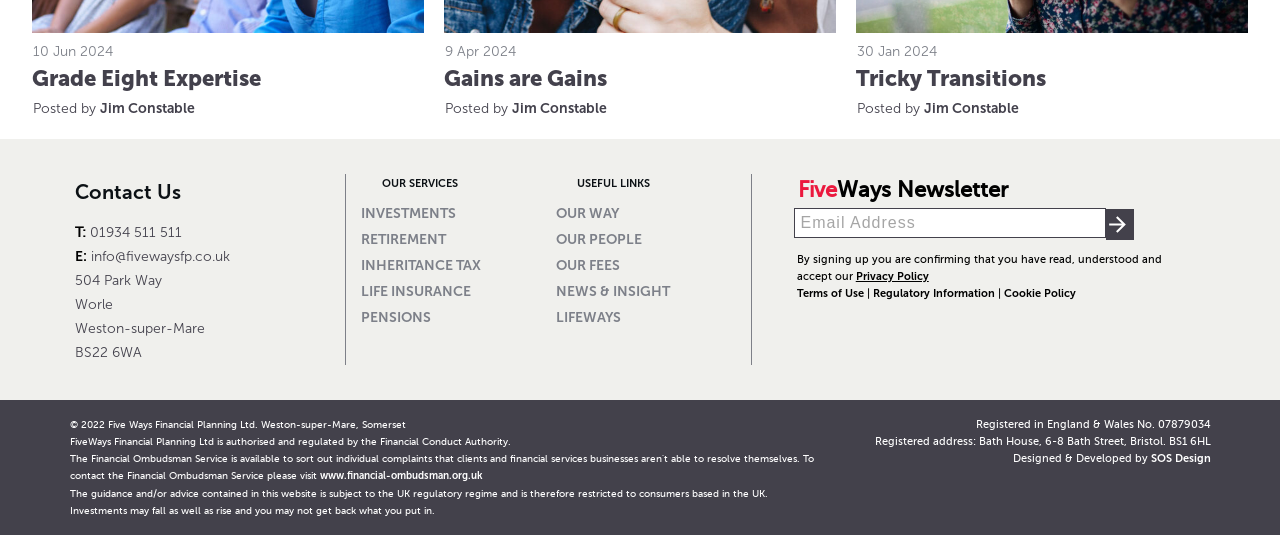Please find the bounding box coordinates of the element that you should click to achieve the following instruction: "Contact us by phone". The coordinates should be presented as four float numbers between 0 and 1: [left, top, right, bottom].

[0.07, 0.419, 0.142, 0.45]